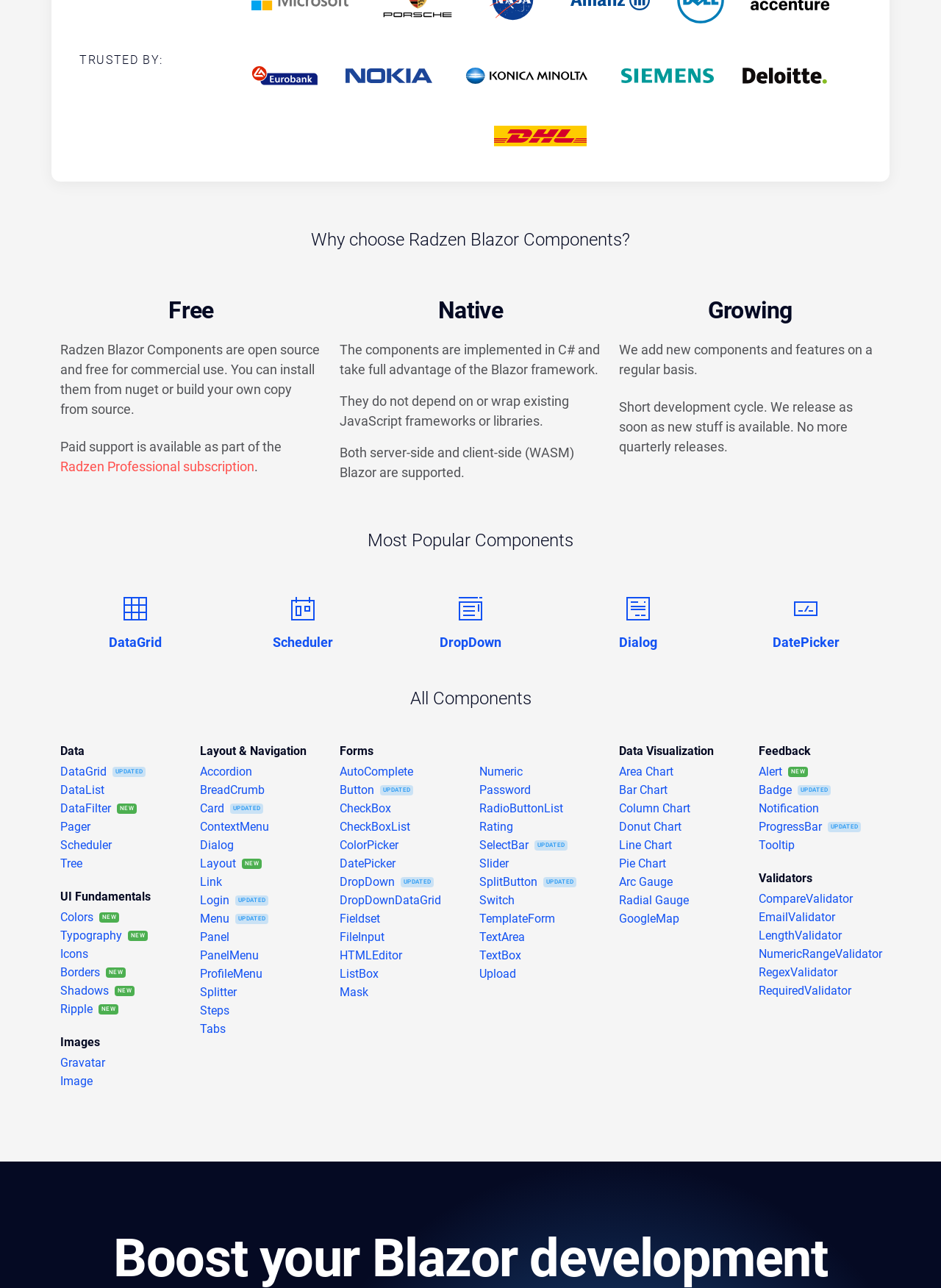Using the provided element description: "Radial Gauge", determine the bounding box coordinates of the corresponding UI element in the screenshot.

[0.658, 0.694, 0.732, 0.704]